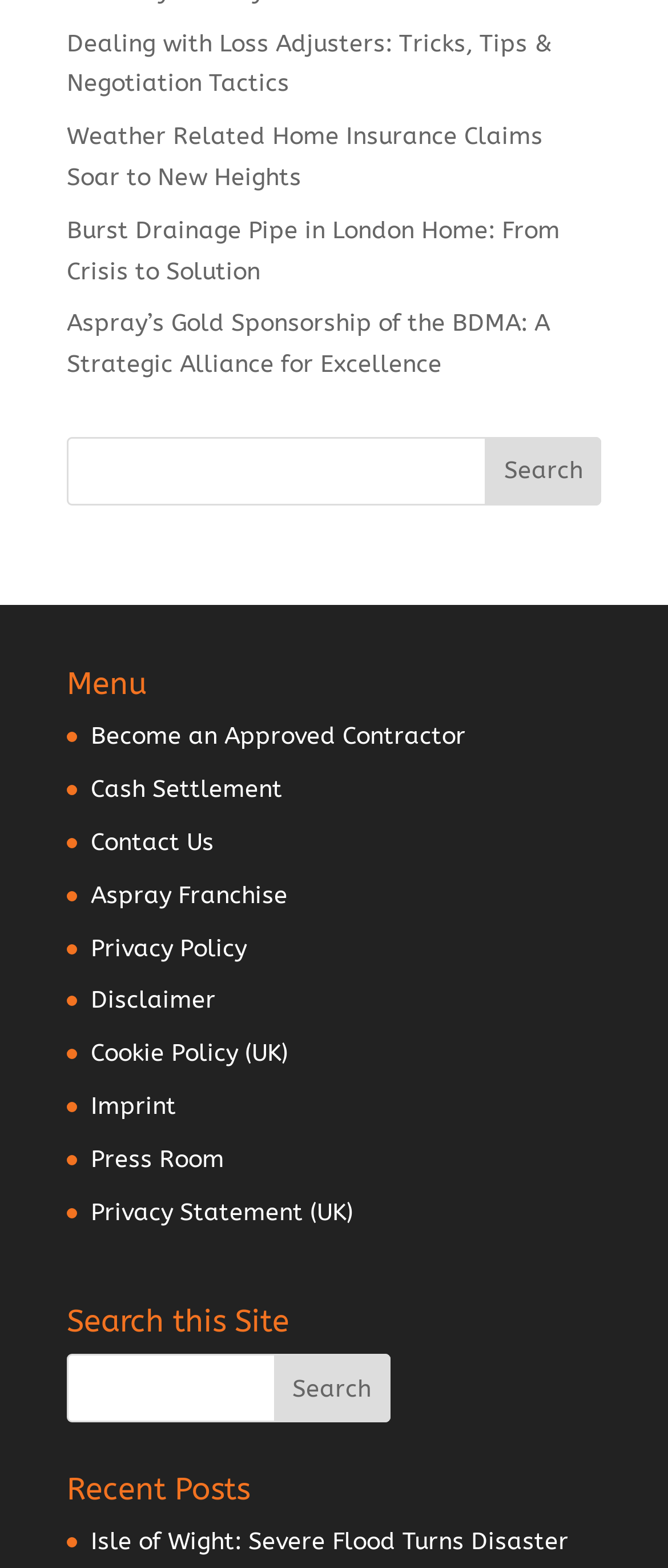Please answer the following question as detailed as possible based on the image: 
How many search bars are on the webpage?

There are two search bars on the webpage, one located at the top right with a bounding box coordinate of [0.1, 0.279, 0.9, 0.322], and another located at the bottom of the webpage with a bounding box coordinate of [0.1, 0.864, 0.584, 0.907].